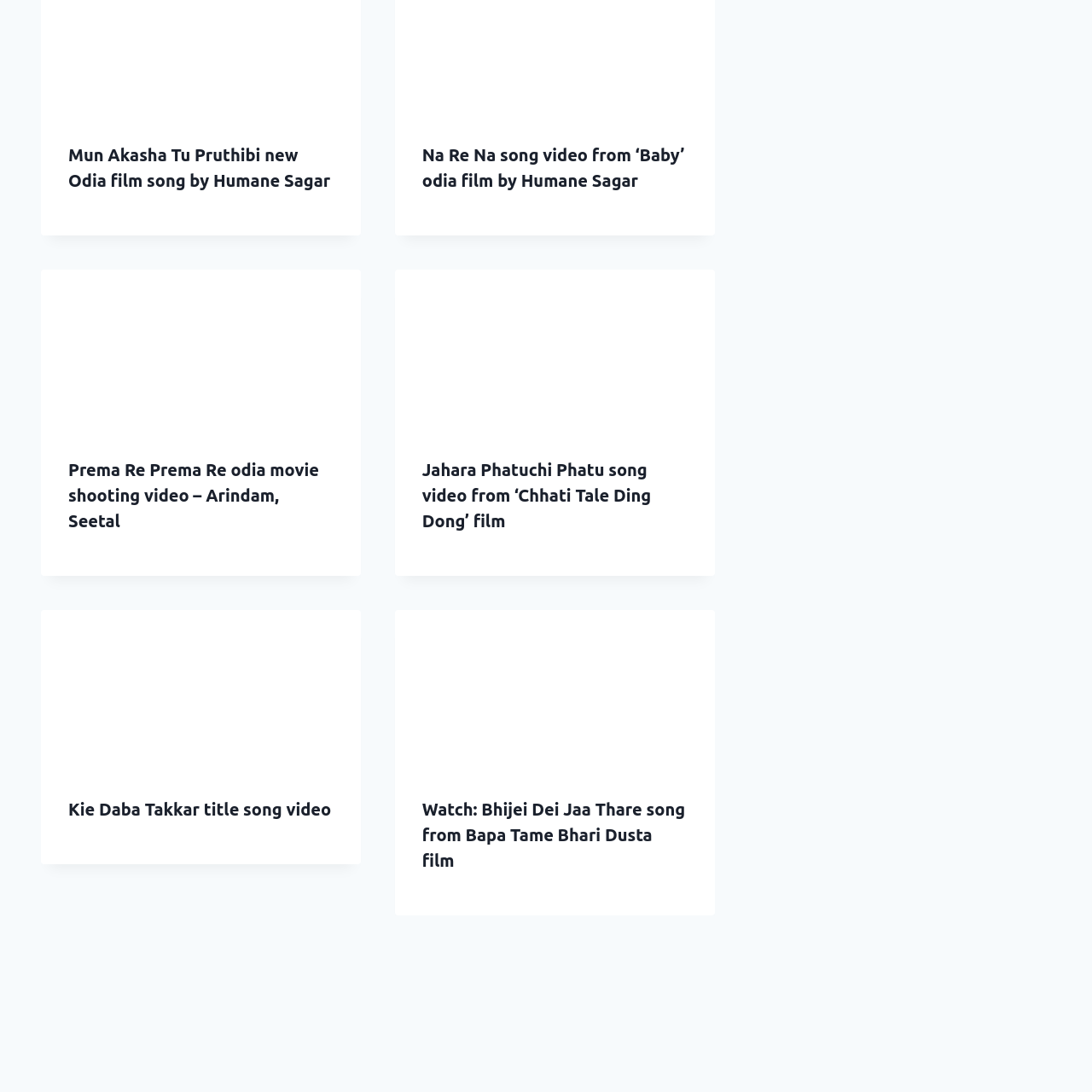Find the bounding box coordinates for the area that must be clicked to perform this action: "View the image of Prema Re Prema Re odia movie shooting video".

[0.038, 0.247, 0.33, 0.394]